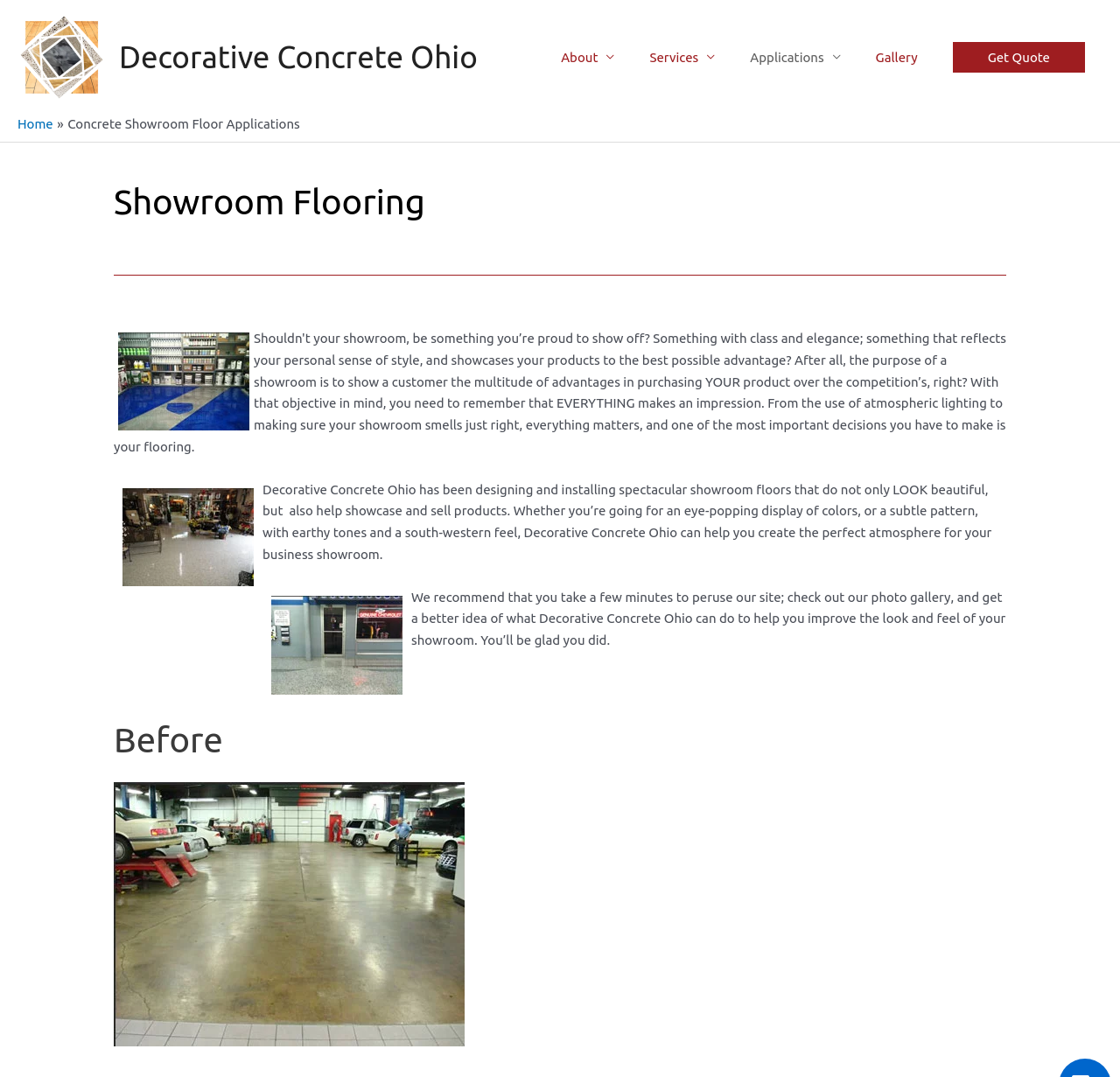Determine the bounding box coordinates of the region that needs to be clicked to achieve the task: "Go to Home page".

None